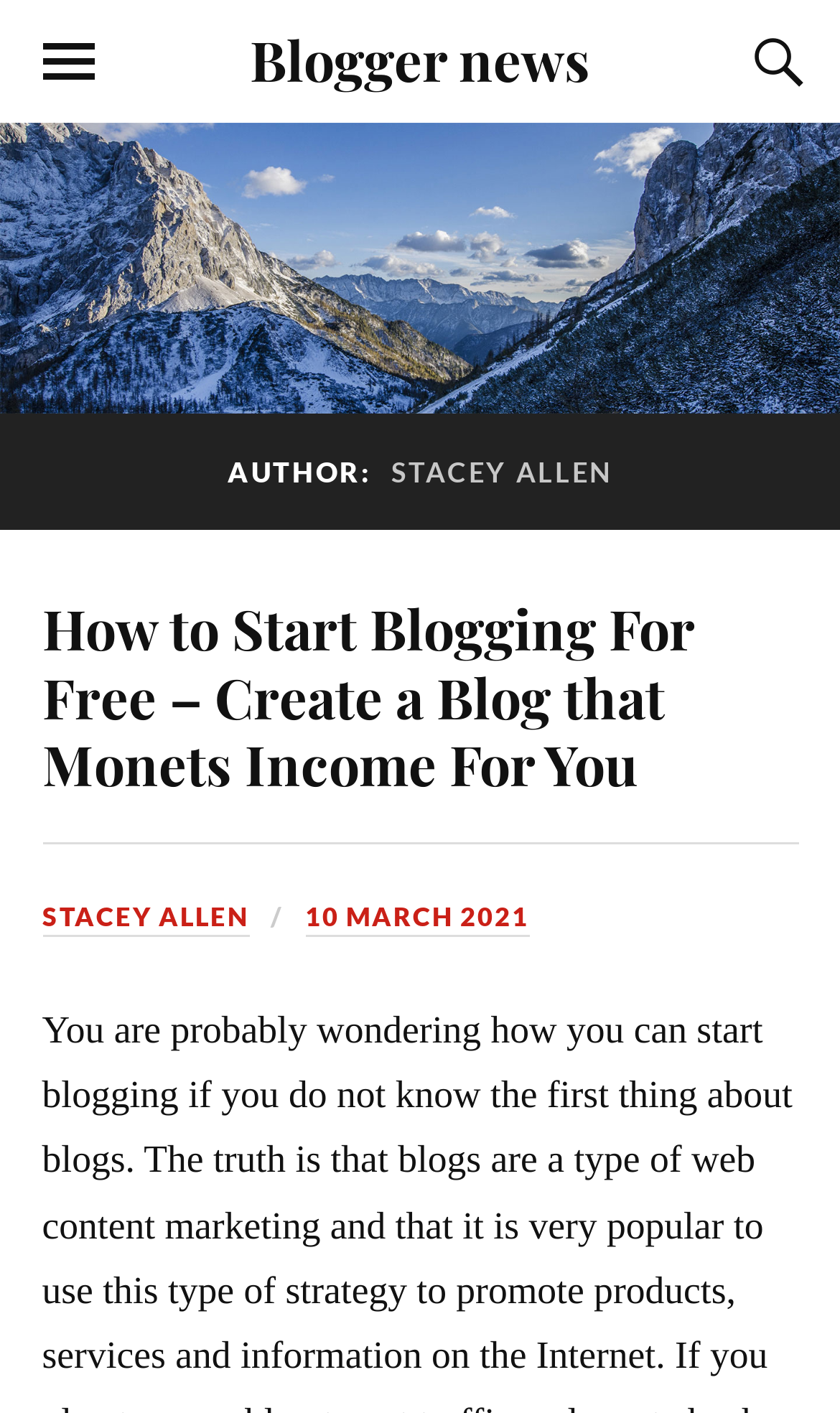Please provide the bounding box coordinates for the UI element as described: "10 March 2021". The coordinates must be four floats between 0 and 1, represented as [left, top, right, bottom].

[0.363, 0.638, 0.629, 0.664]